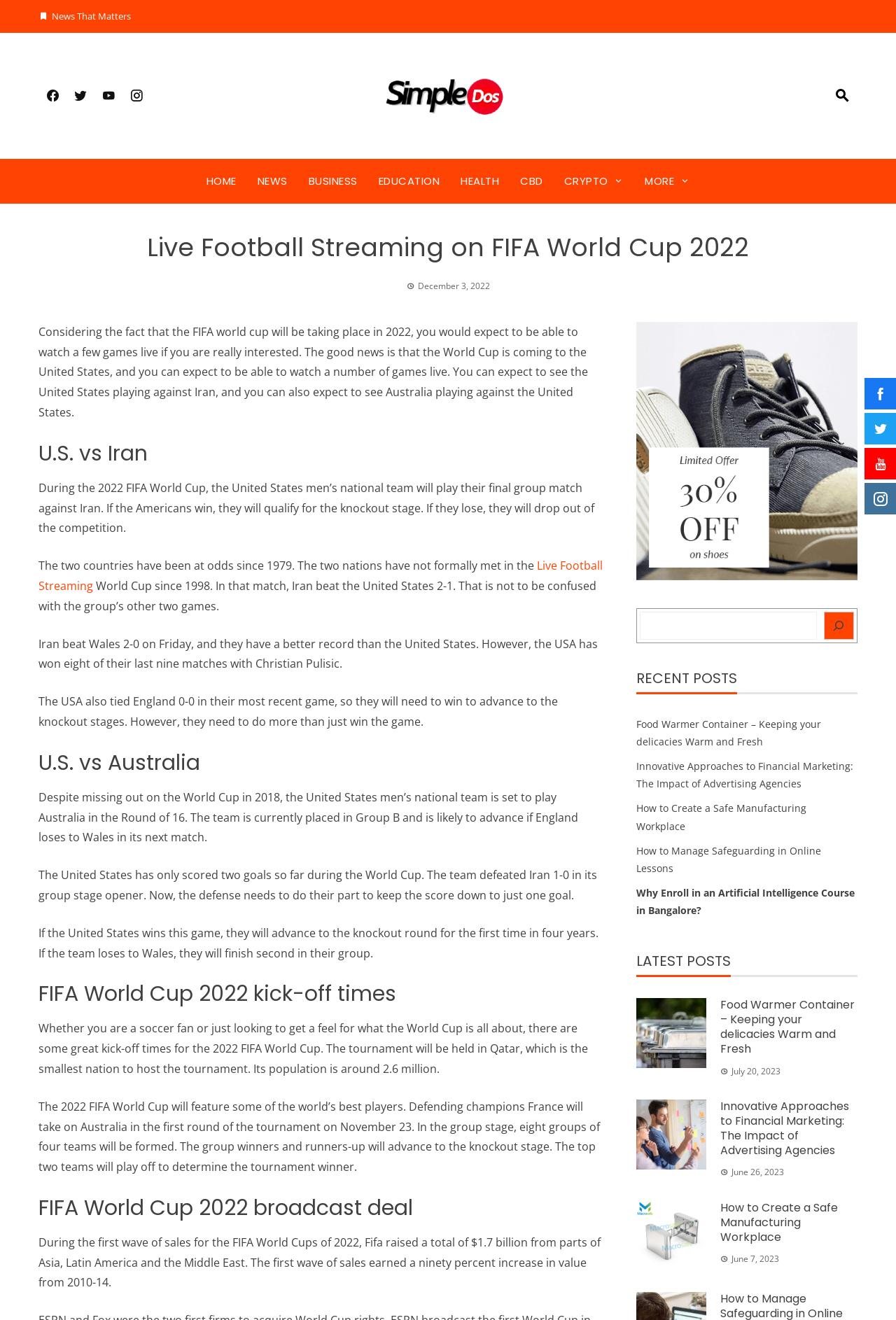From the element description Live Football Streaming, predict the bounding box coordinates of the UI element. The coordinates must be specified in the format (top-left x, top-left y, bottom-right x, bottom-right y) and should be within the 0 to 1 range.

[0.043, 0.423, 0.673, 0.45]